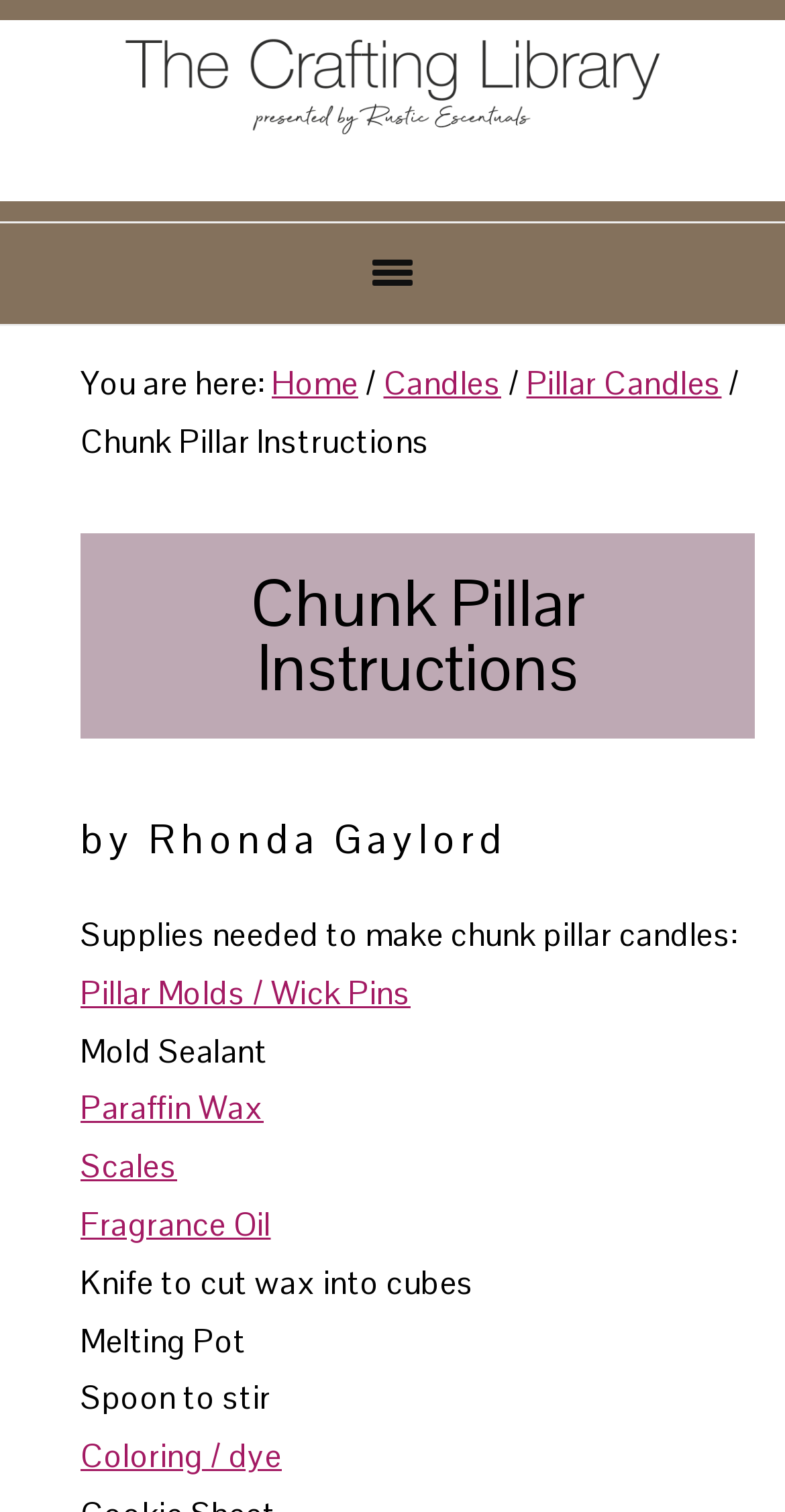Could you highlight the region that needs to be clicked to execute the instruction: "Go to 'Candles' category"?

[0.488, 0.24, 0.638, 0.268]